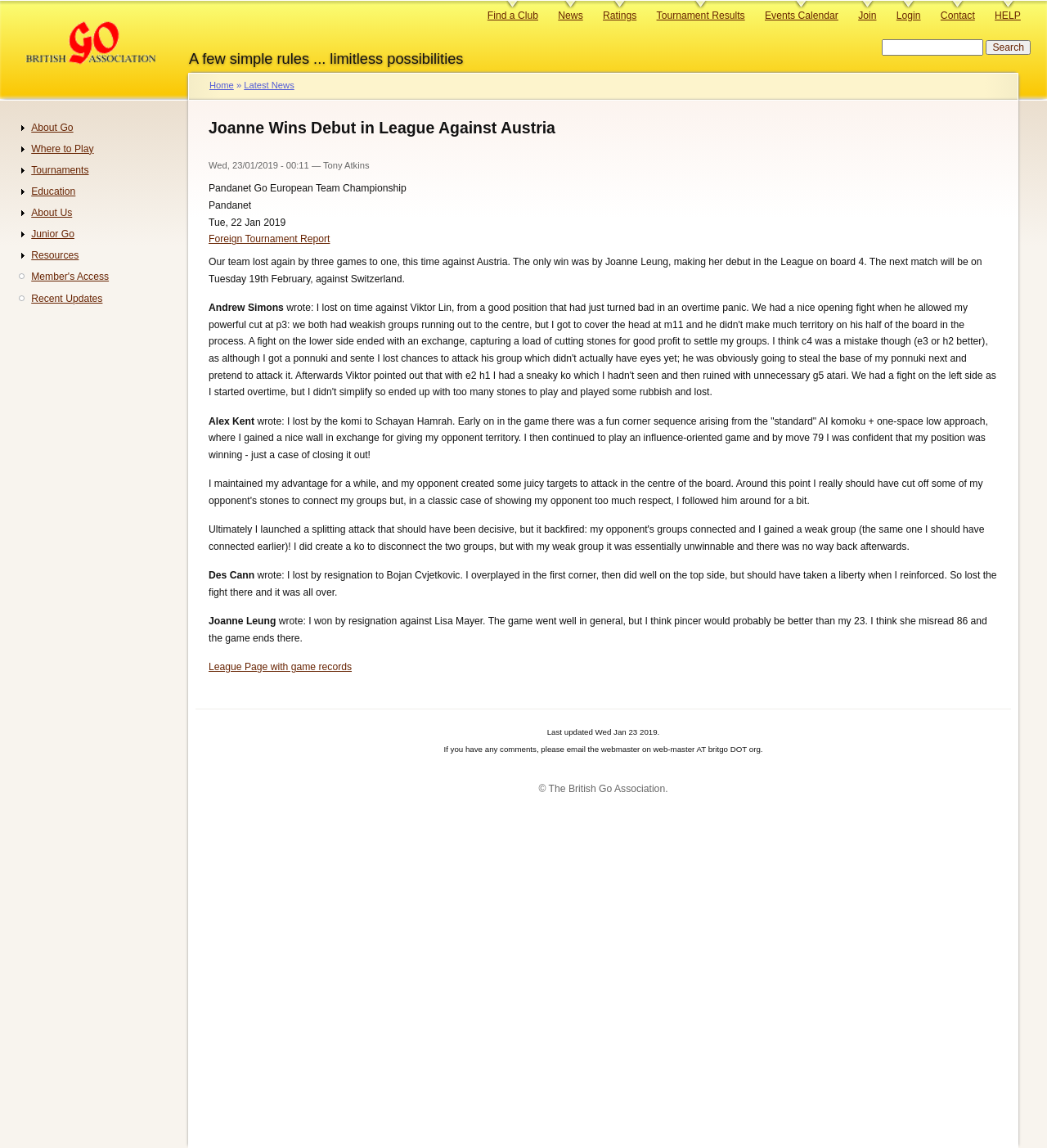Identify the coordinates of the bounding box for the element described below: "Find a Club". Return the coordinates as four float numbers between 0 and 1: [left, top, right, bottom].

[0.465, 0.0, 0.514, 0.021]